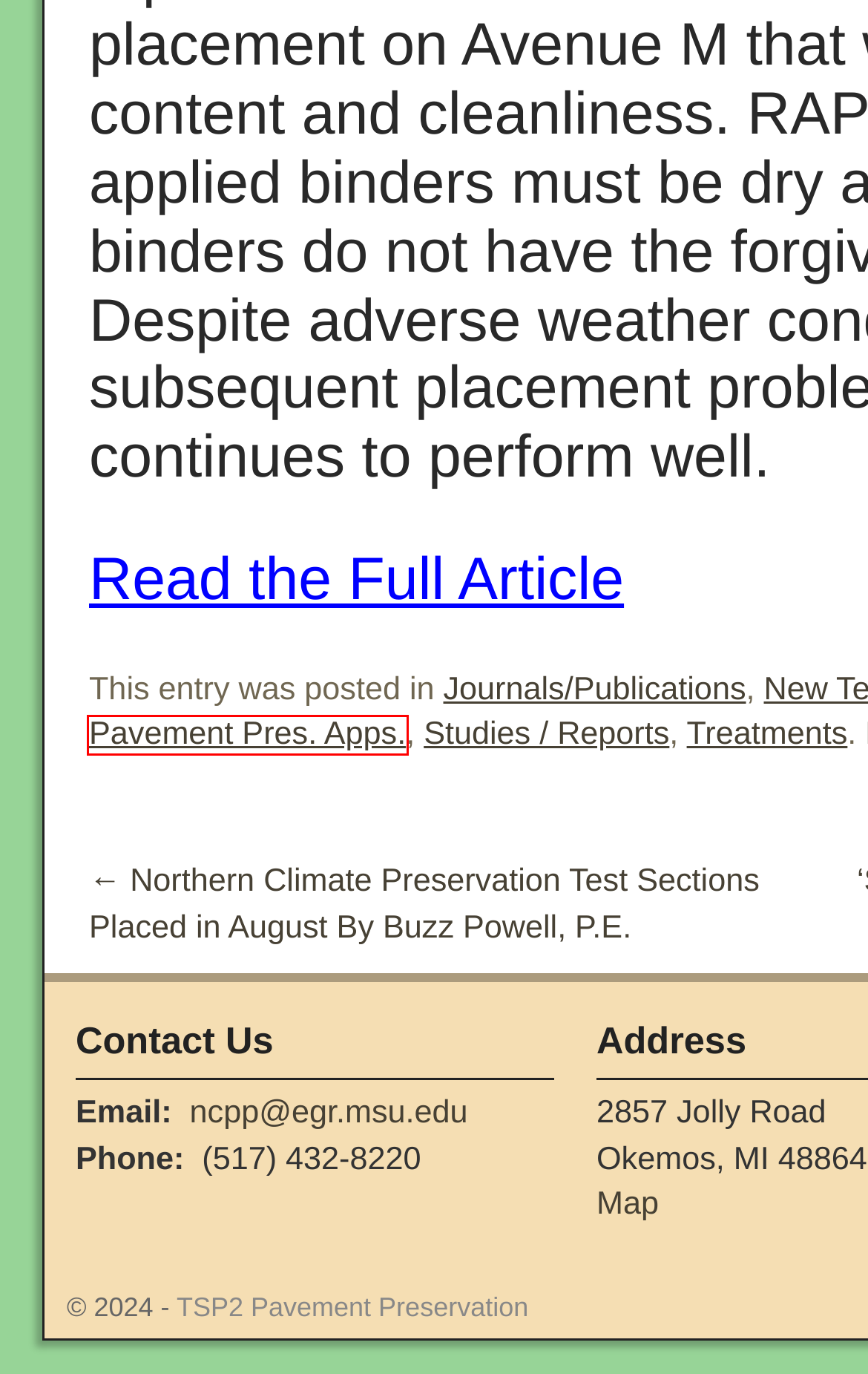With the provided webpage screenshot containing a red bounding box around a UI element, determine which description best matches the new webpage that appears after clicking the selected element. The choices are:
A. Pavement Pres. Apps.
B. 2024 NEPPP Albany, NY
C. Studies / Reports
D. Journals/Publications
E. 2024 MPPP Deadwood, SD
F. Pavement Design/Const.
G. Treatments
H. 2024 SEPPP Hot Springs, AR

A